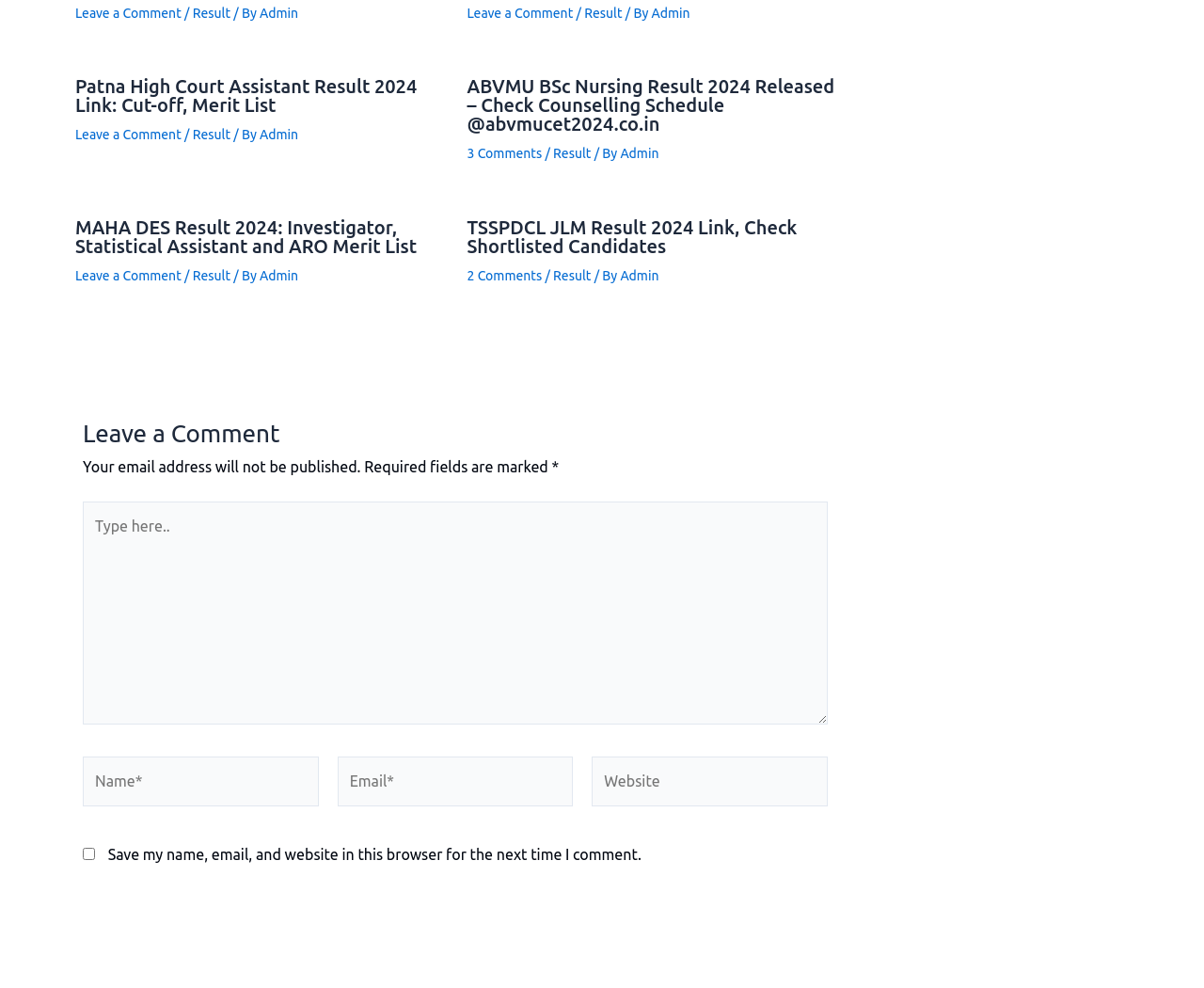Please identify the bounding box coordinates of the element I need to click to follow this instruction: "Enter your name in the 'Name*' field".

[0.069, 0.766, 0.265, 0.816]